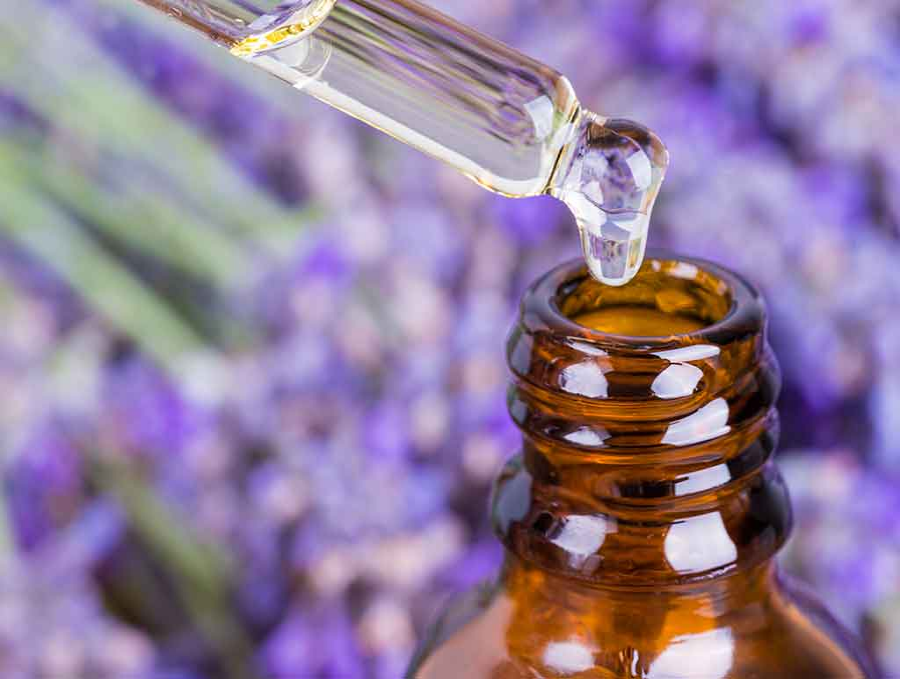Write a descriptive caption for the image, covering all notable aspects.

The image depicts a close-up of a brown glass essential oil bottle, with a glass dropper poised above it, allowing a single drop of lavender essential oil to fall into the opening. In the background, a soft blur of lavender flowers creates a soothing and serene atmosphere, emphasizing the natural essence of the oil. This image accompanies a discussion about the benefits of lavender essential oil for alleviating nerve pain, highlighting its therapeutic properties. The visual intricacies of the droplets and the earthy tones of the bottle contrast beautifully with the lush purple hues of the lavender, reinforcing the connection between nature and wellness.